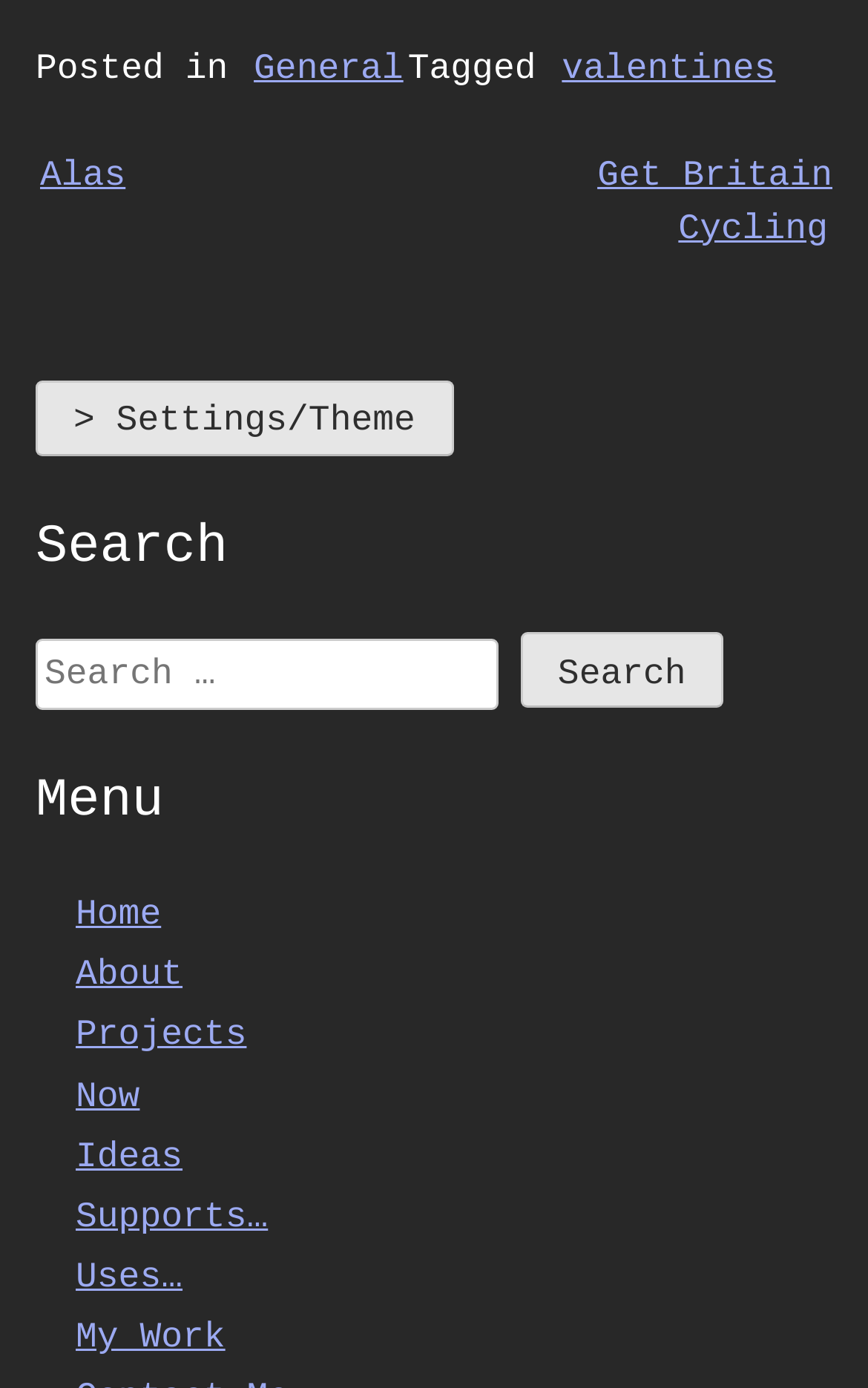How many search fields are there? Observe the screenshot and provide a one-word or short phrase answer.

1